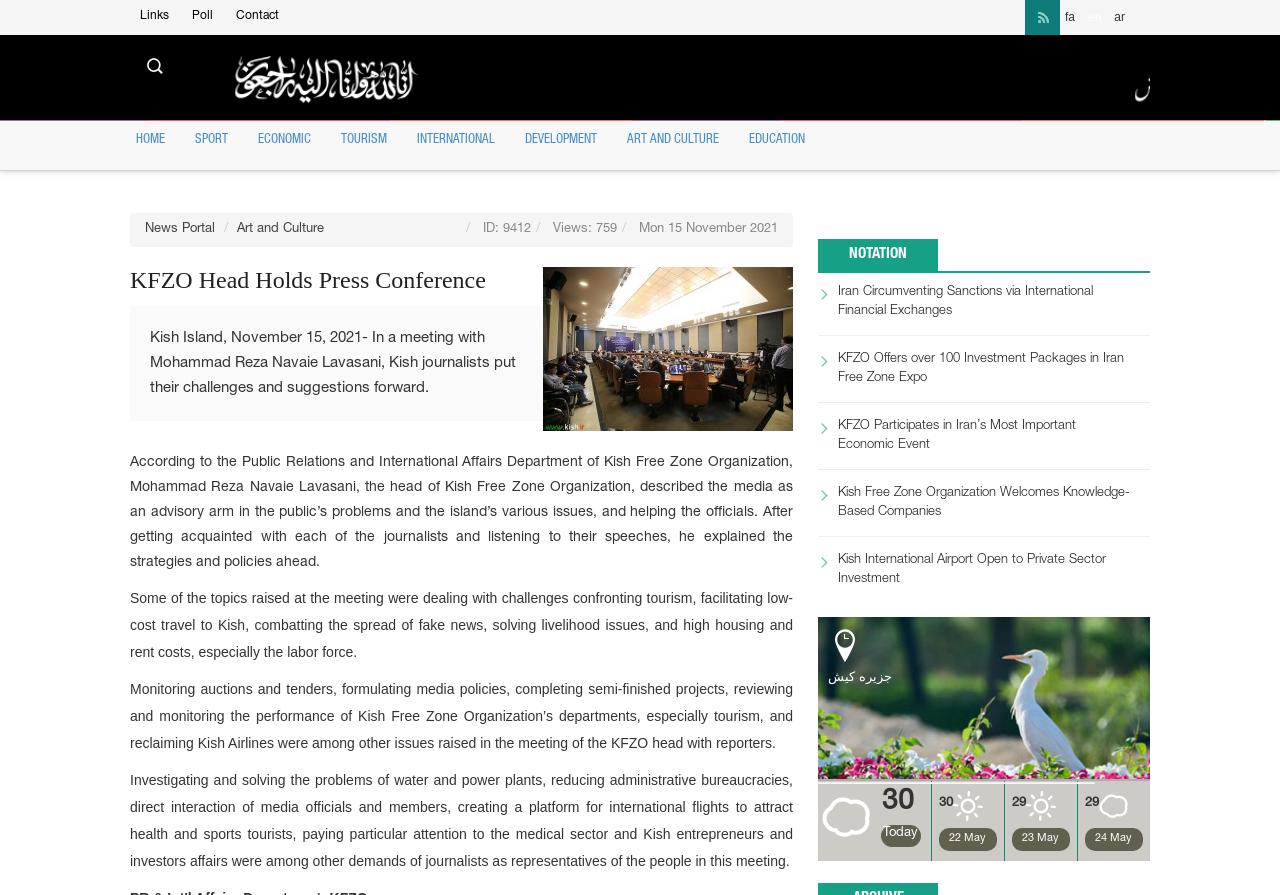Please determine the bounding box coordinates of the element's region to click for the following instruction: "View Iran Circumventing Sanctions via International Financial Exchanges news".

[0.655, 0.316, 0.883, 0.363]